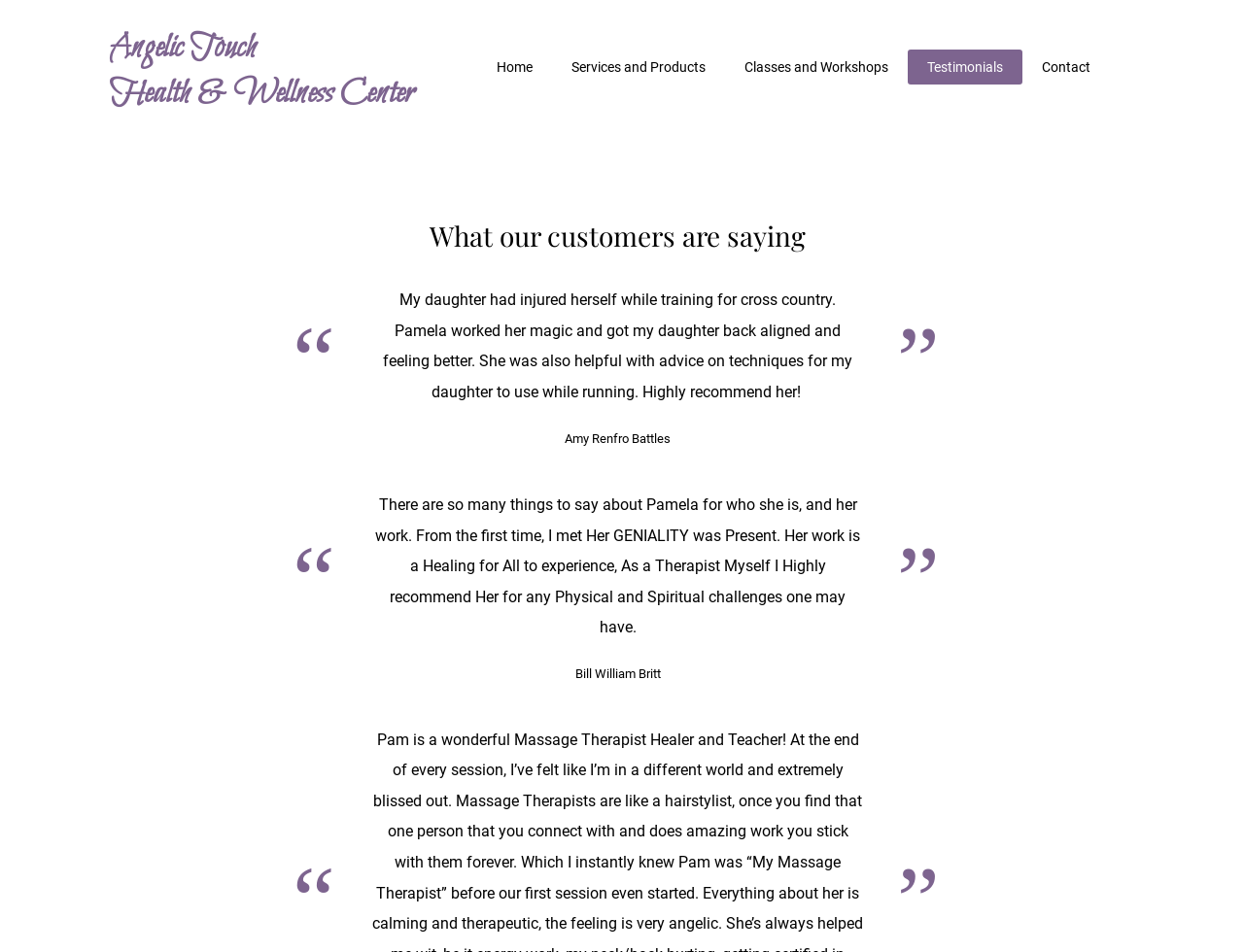How many testimonials are on the webpage?
Based on the content of the image, thoroughly explain and answer the question.

I counted the number of StaticText elements containing testimonial texts, and there are 2 of them. The first one is 'My daughter had injured herself while training for cross country...' and the second one is 'There are so many things to say about Pamela for who she is, and her work...'.